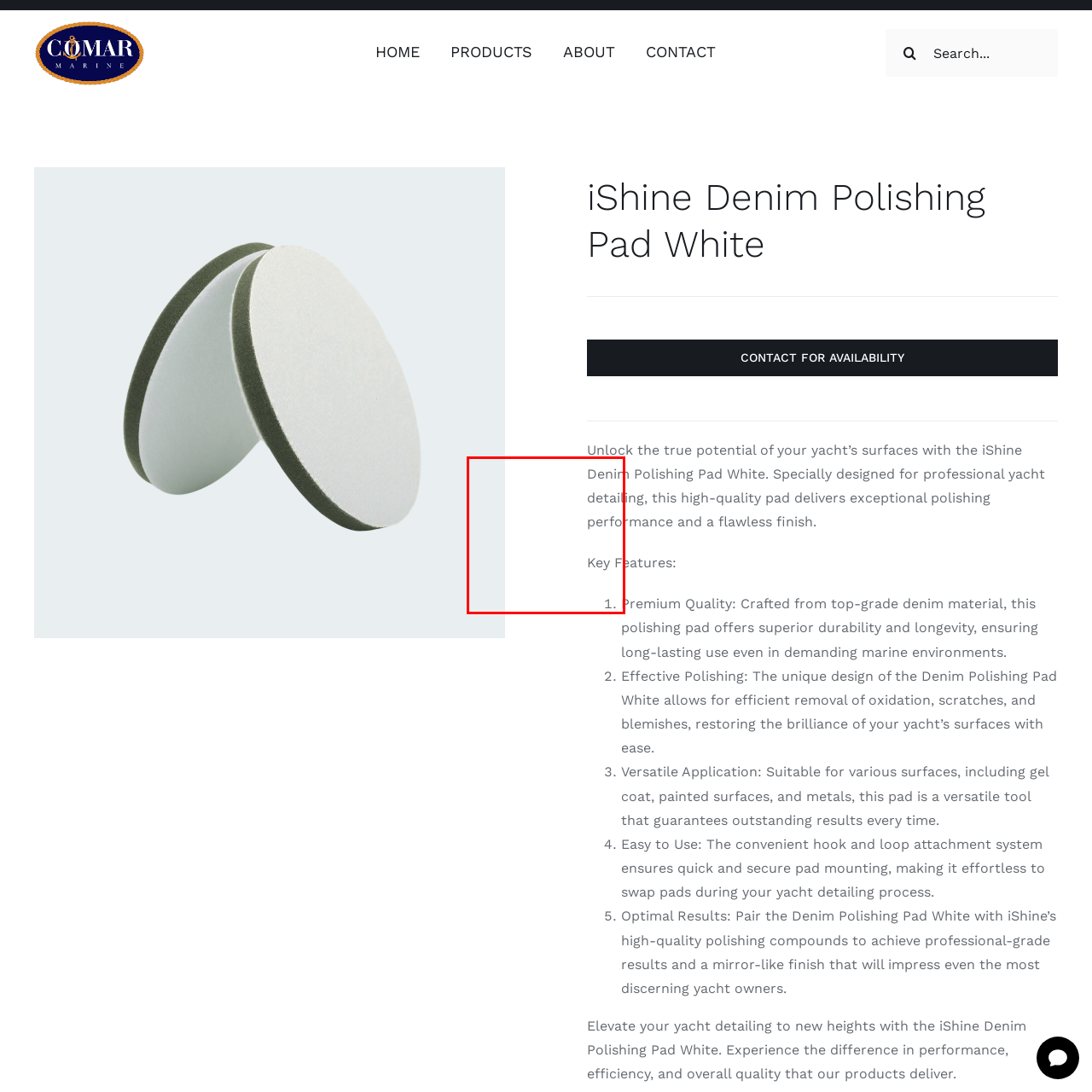What is the attachment system of the iShine Denim Polishing Pad White?
Look at the image highlighted by the red bounding box and answer the question with a single word or brief phrase.

Convenient